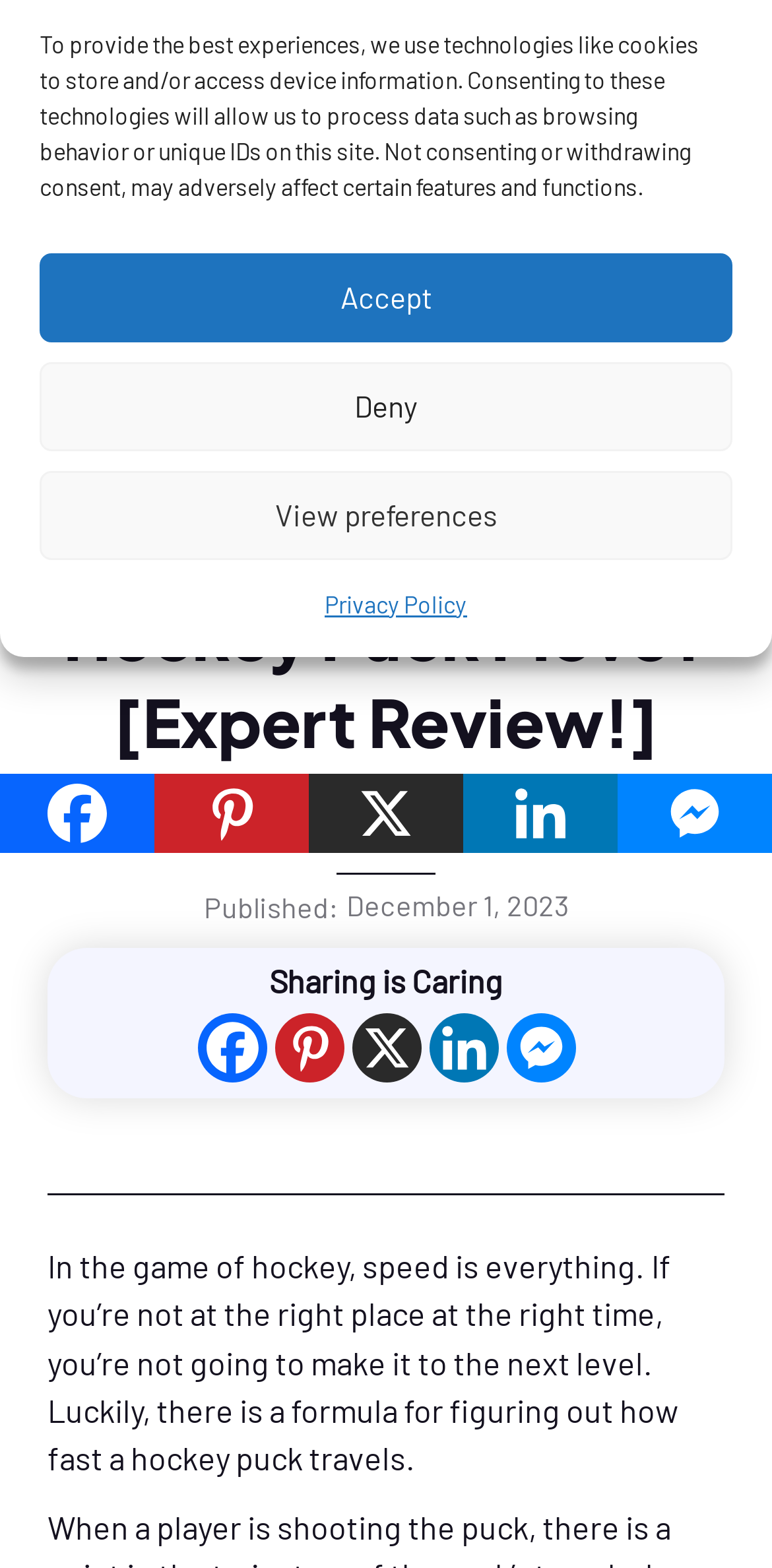Predict the bounding box for the UI component with the following description: "Deny".

[0.051, 0.23, 0.949, 0.287]